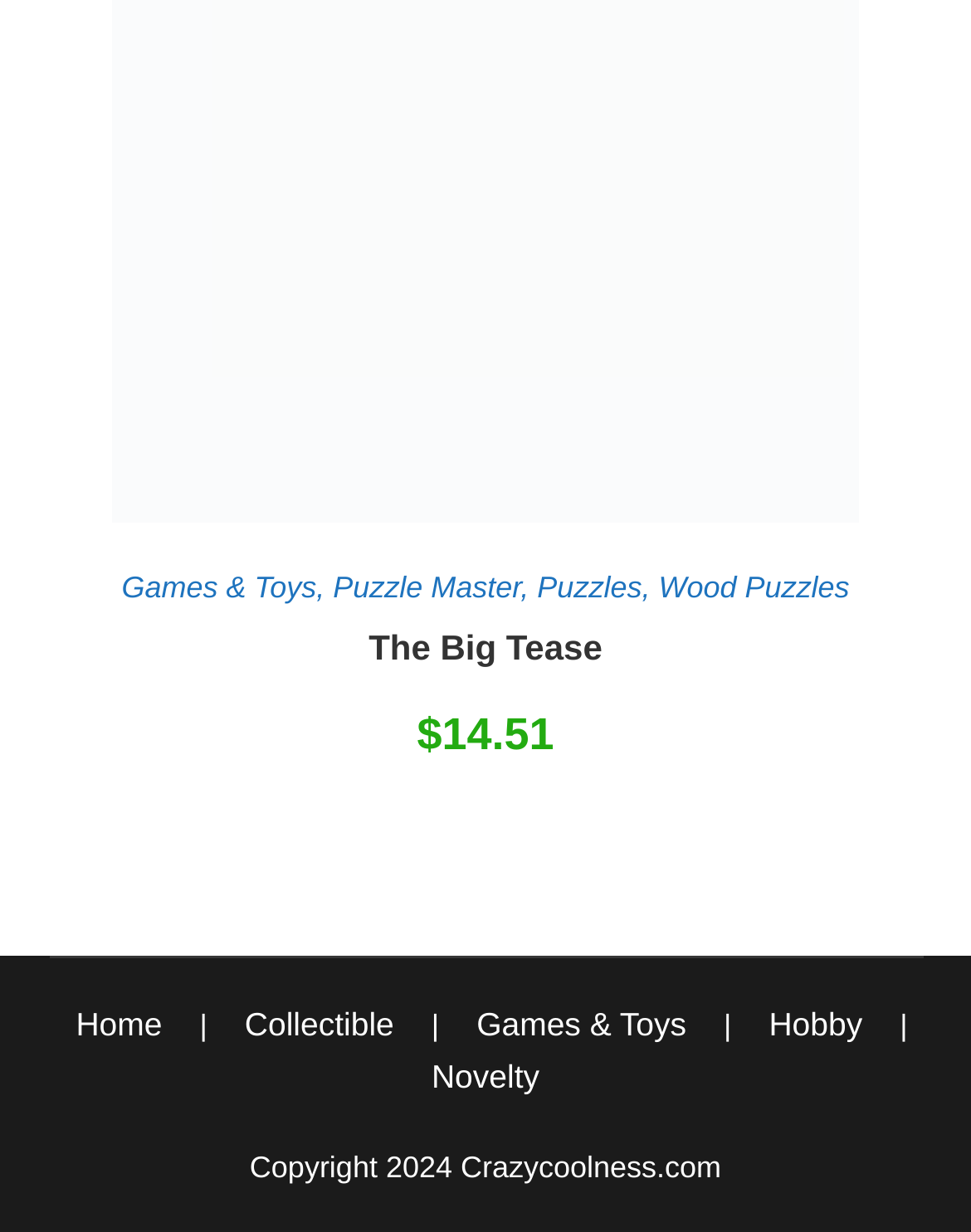Using floating point numbers between 0 and 1, provide the bounding box coordinates in the format (top-left x, top-left y, bottom-right x, bottom-right y). Locate the UI element described here: Games & Toys

[0.465, 0.816, 0.733, 0.846]